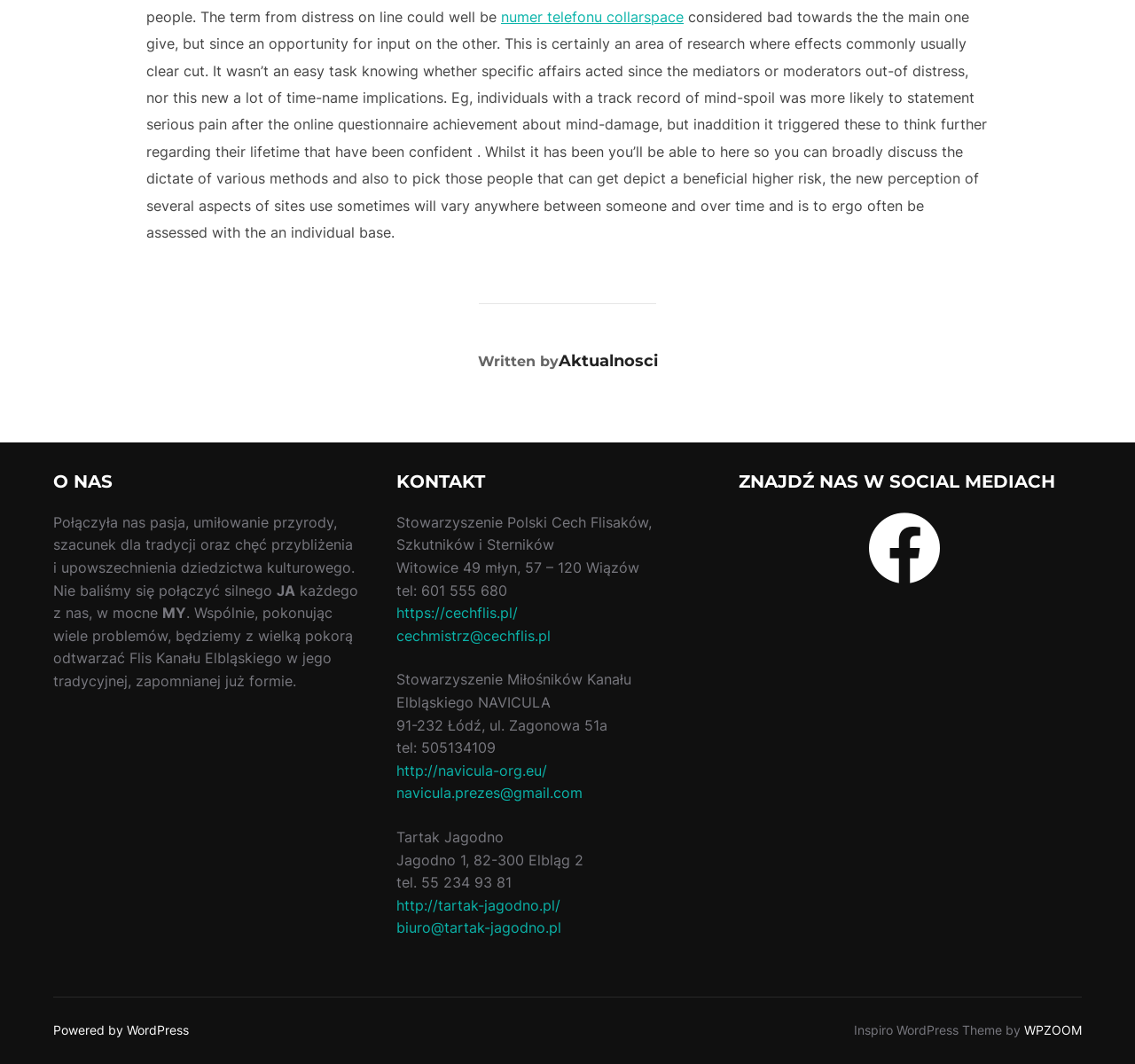Please identify the bounding box coordinates of the clickable element to fulfill the following instruction: "Check the 'facebook' social media page". The coordinates should be four float numbers between 0 and 1, i.e., [left, top, right, bottom].

[0.761, 0.506, 0.832, 0.523]